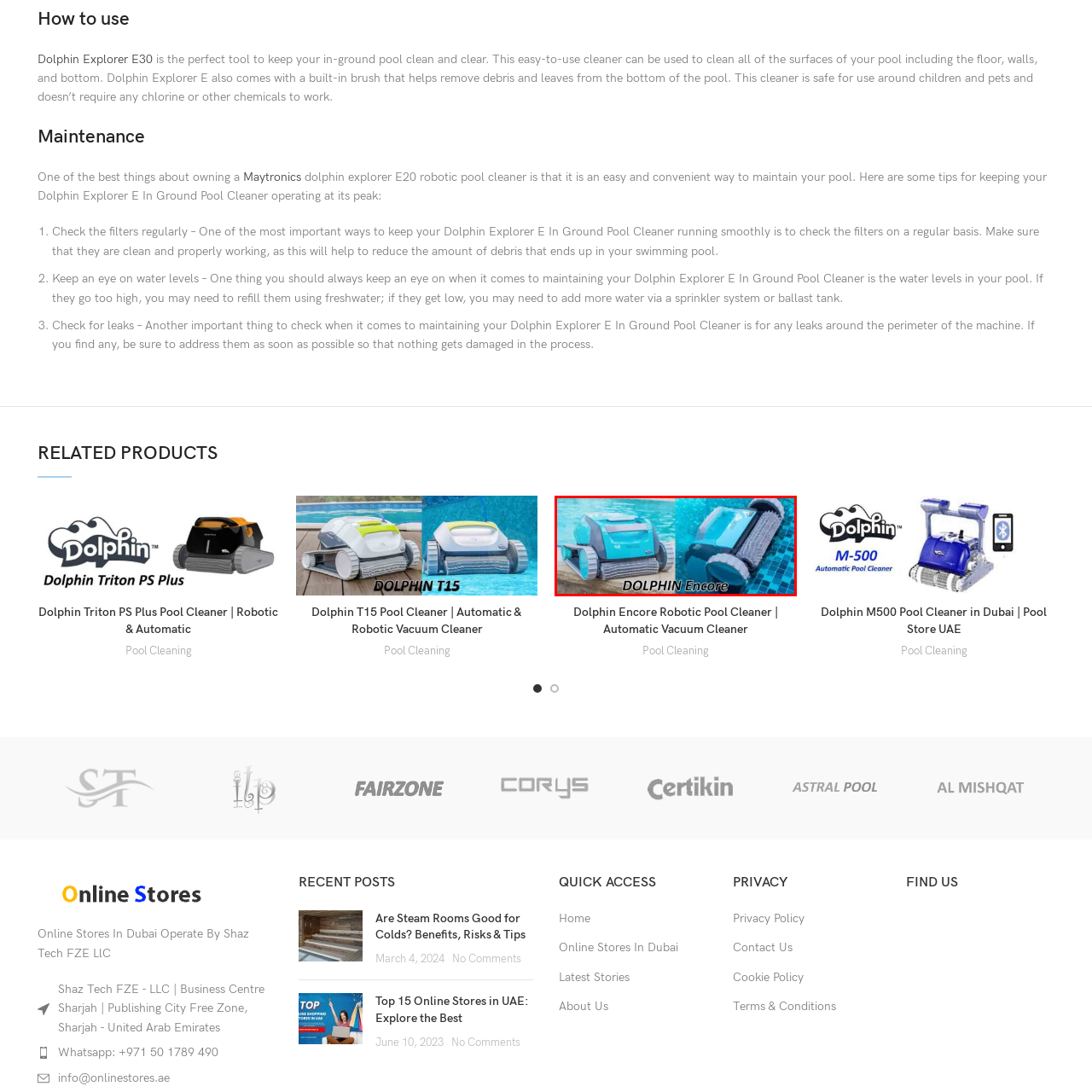Examine the image within the red border, What type of pool maintenance does the Dolphin Encore offer? 
Please provide a one-word or one-phrase answer.

Automatic